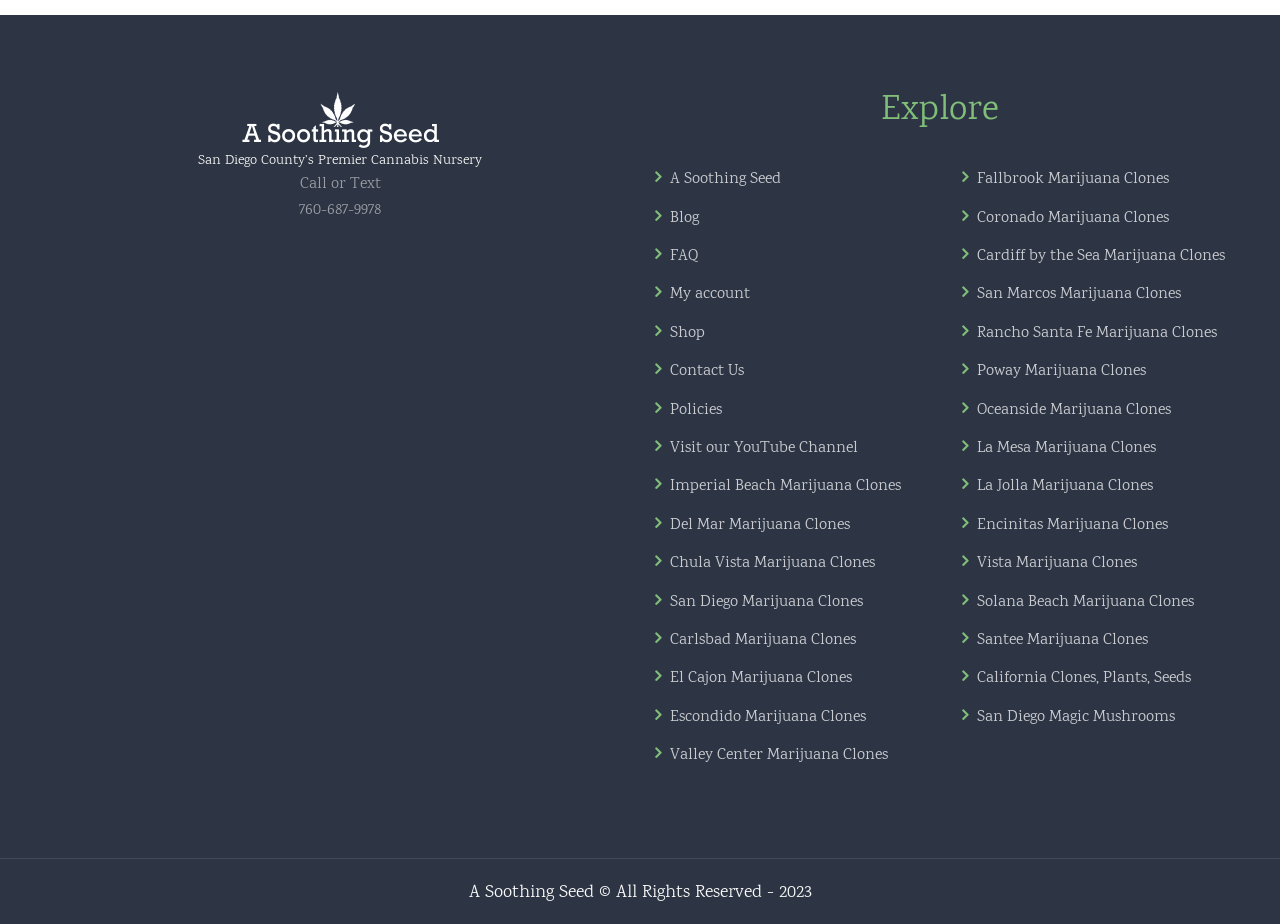What is the phone number to call or text?
Could you please answer the question thoroughly and with as much detail as possible?

The phone number to call or text can be found in the StaticText element with the text '760-687-9978', which is located below the 'Call or Text' label.